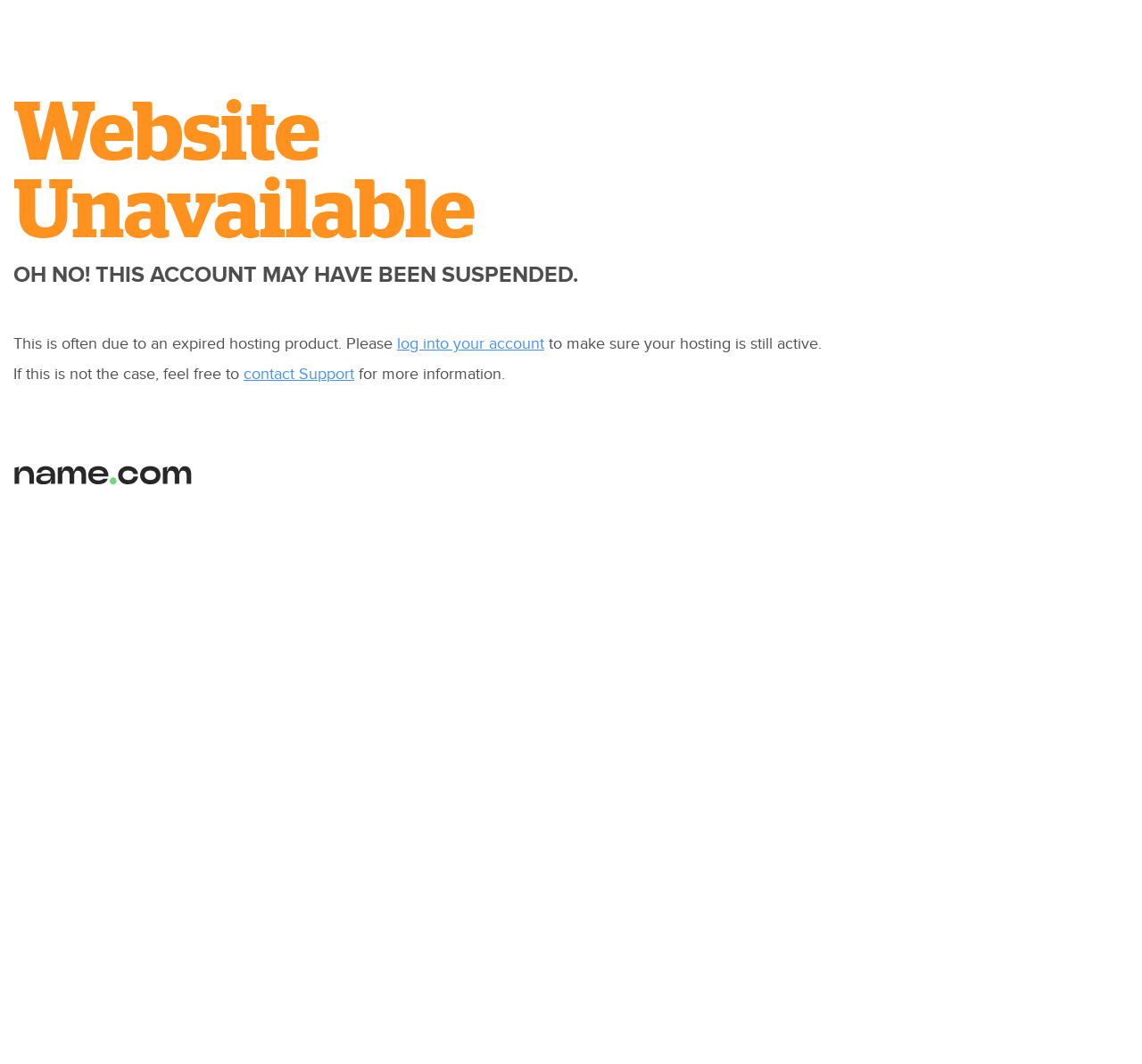Answer the question using only a single word or phrase: 
Why is the website unavailable?

Expired hosting product